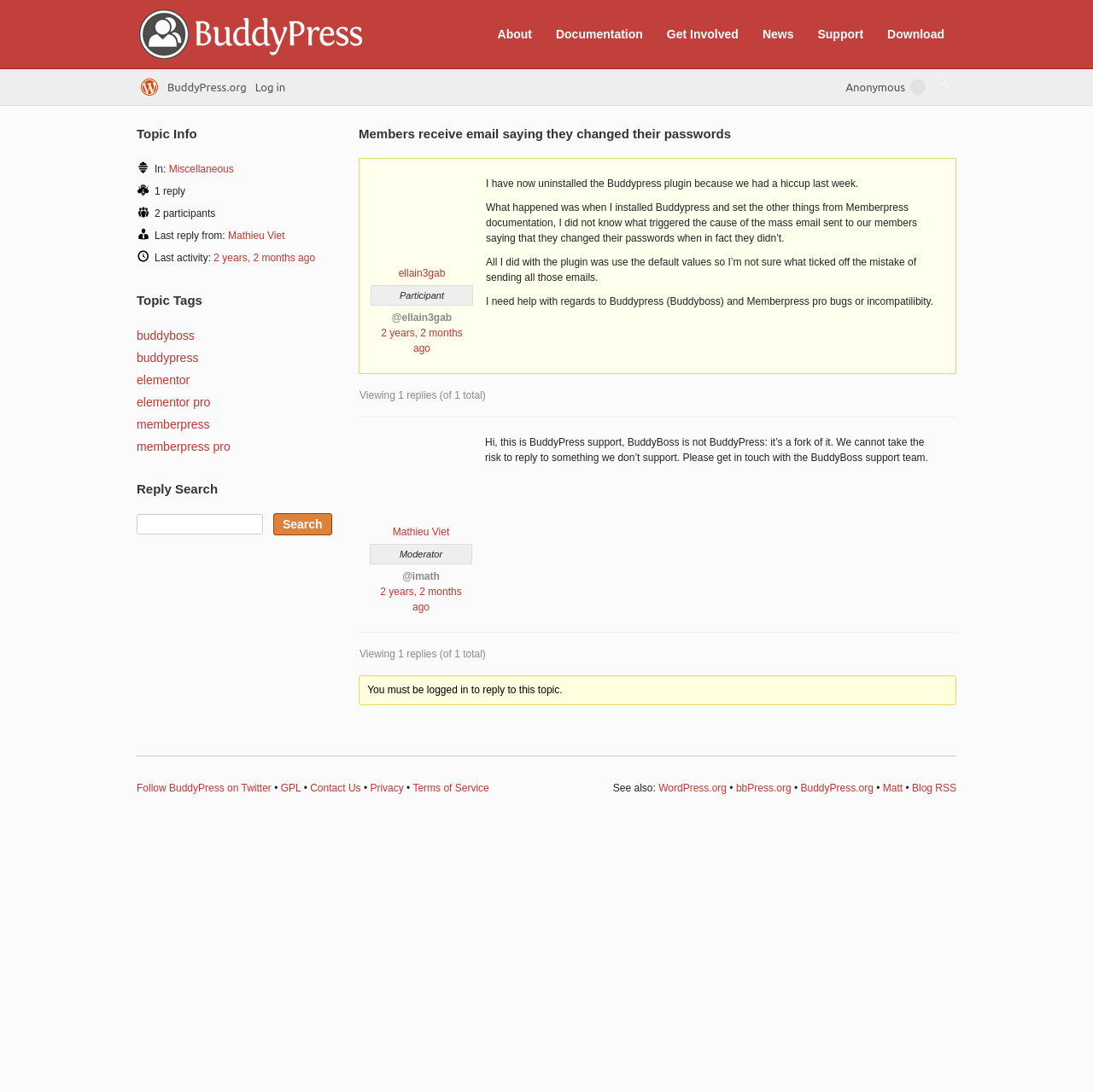What is the last activity time of this topic?
From the image, provide a succinct answer in one word or a short phrase.

2 years, 2 months ago